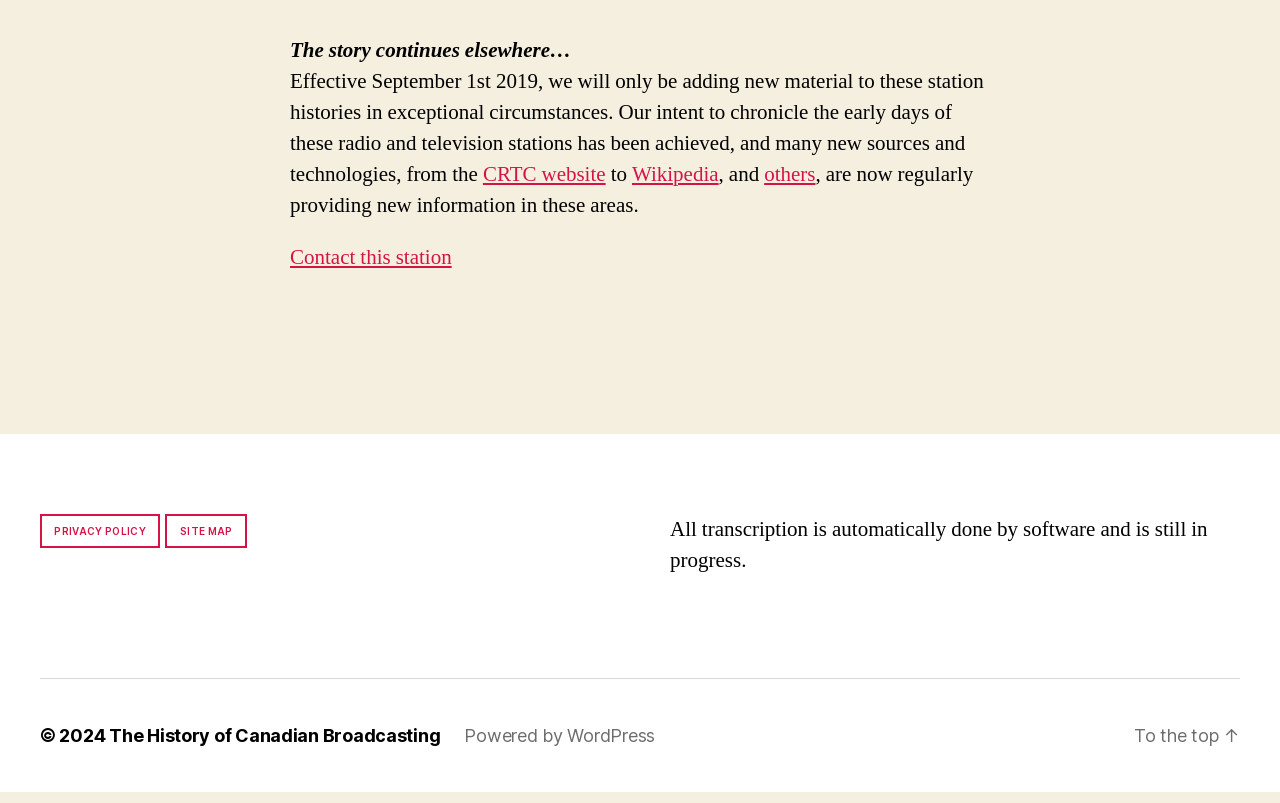Indicate the bounding box coordinates of the element that needs to be clicked to satisfy the following instruction: "Search this site". The coordinates should be four float numbers between 0 and 1, i.e., [left, top, right, bottom].

None